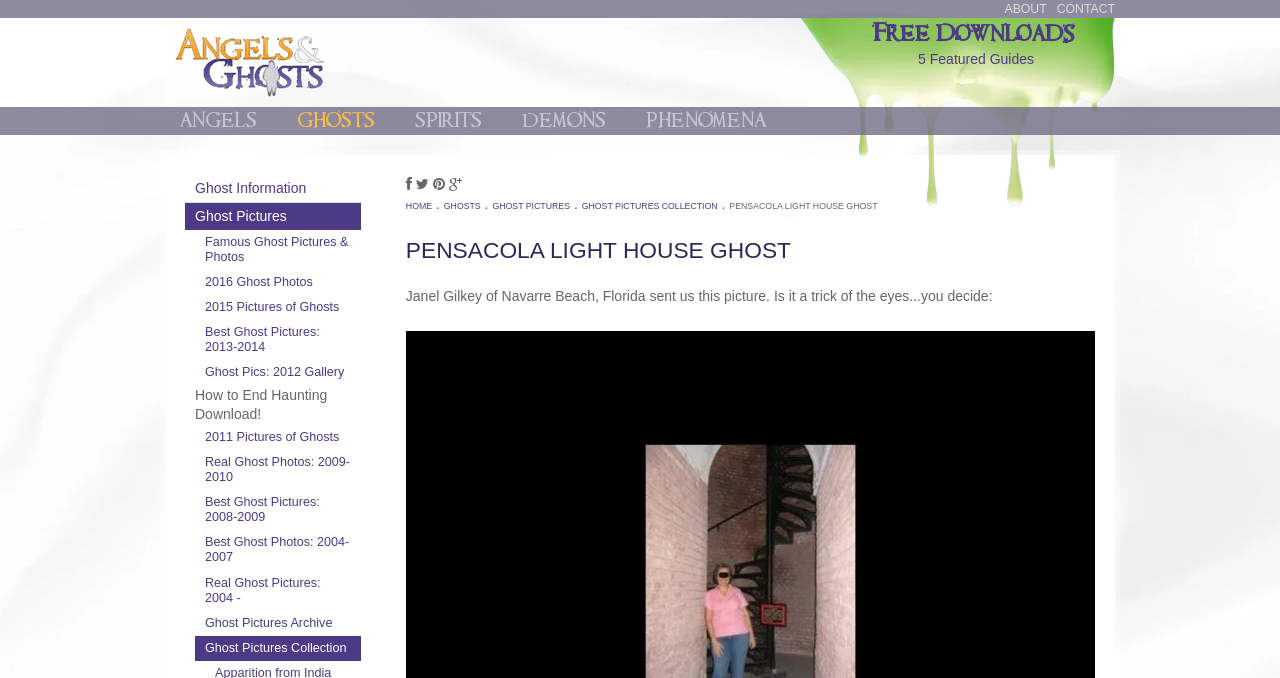Bounding box coordinates are given in the format (top-left x, top-left y, bottom-right x, bottom-right y). All values should be floating point numbers between 0 and 1. Provide the bounding box coordinate for the UI element described as: Ghost Information

[0.145, 0.258, 0.282, 0.298]